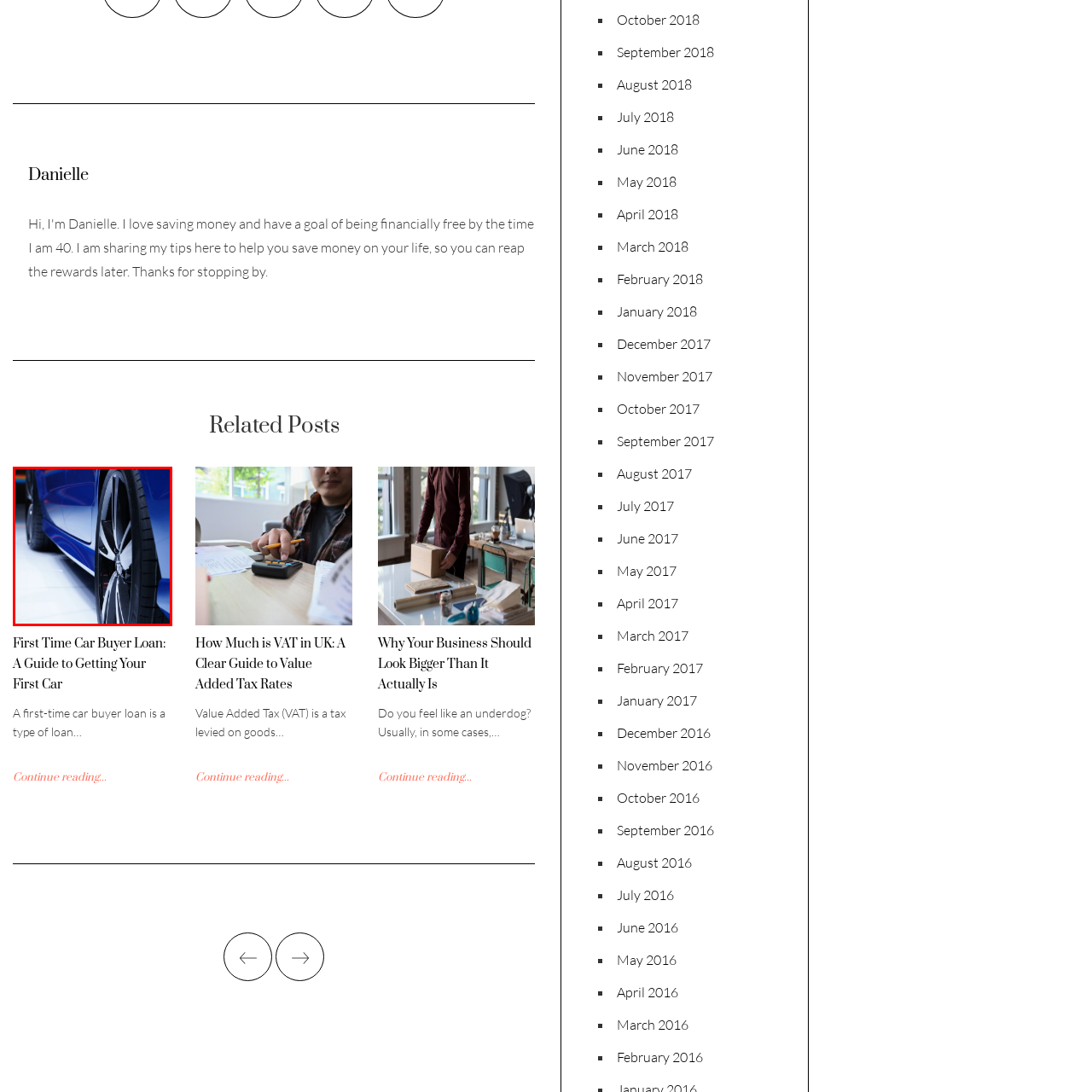Provide a detailed narrative of the image inside the red-bordered section.

This image showcases a close-up view of a sleek, modern car, focusing on its distinctive wheel and tire design. The car's body has a striking blue finish that reflects light, adding a dynamic feel to the composition. The wheel features a stylish, multi-spoke alloy design, enhancing the vehicle's aesthetic appeal while suggesting performance and speed. The shiny surface of the paint contrasts beautifully with the matte texture of the tire, emphasizing the quality of craftsmanship. This captivating angle highlights both the elegance and sportiness of the vehicle, ideal for showcasing its features in the context of a first-time car buyer loan guide.